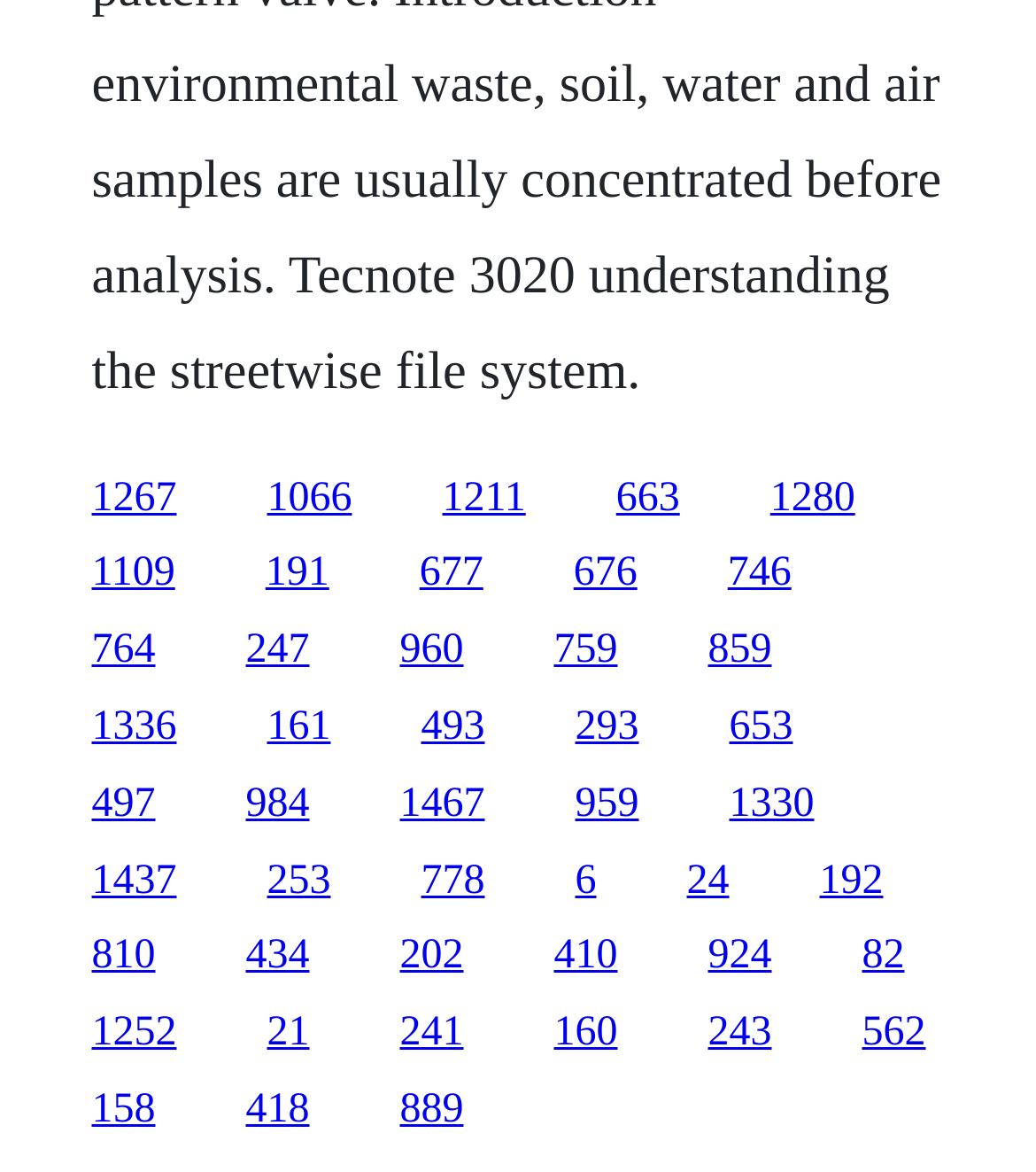Are there any links with a y-coordinate greater than 0.9?
Refer to the image and provide a one-word or short phrase answer.

Yes